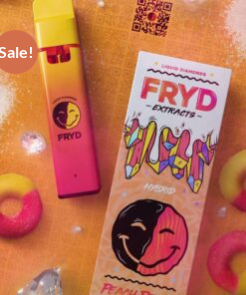Present a detailed portrayal of the image.

The image showcases a vibrant product from Fryd Extracts, highlighting the "Peach Ringz" flavor. On the left, the packaging features a sleek vape pen in a striking gradient of yellow to pink, adorned with a playful logo that combines a smiling face with a yin-yang design. On the right, the box showcases a whimsical design with colorful, bold lettering that prominently displays "FRYD EXTRACTS" and "PEACH RINGZ," along with a cartoonish depiction of the same smiling face motif. The background is bright and playful, adorned with candy-themed visuals, emphasizing the delightful and fruity nature of the product. A red circle in the top left corner announces a "Sale!" making this eye-catching display even more appealing to potential customers.